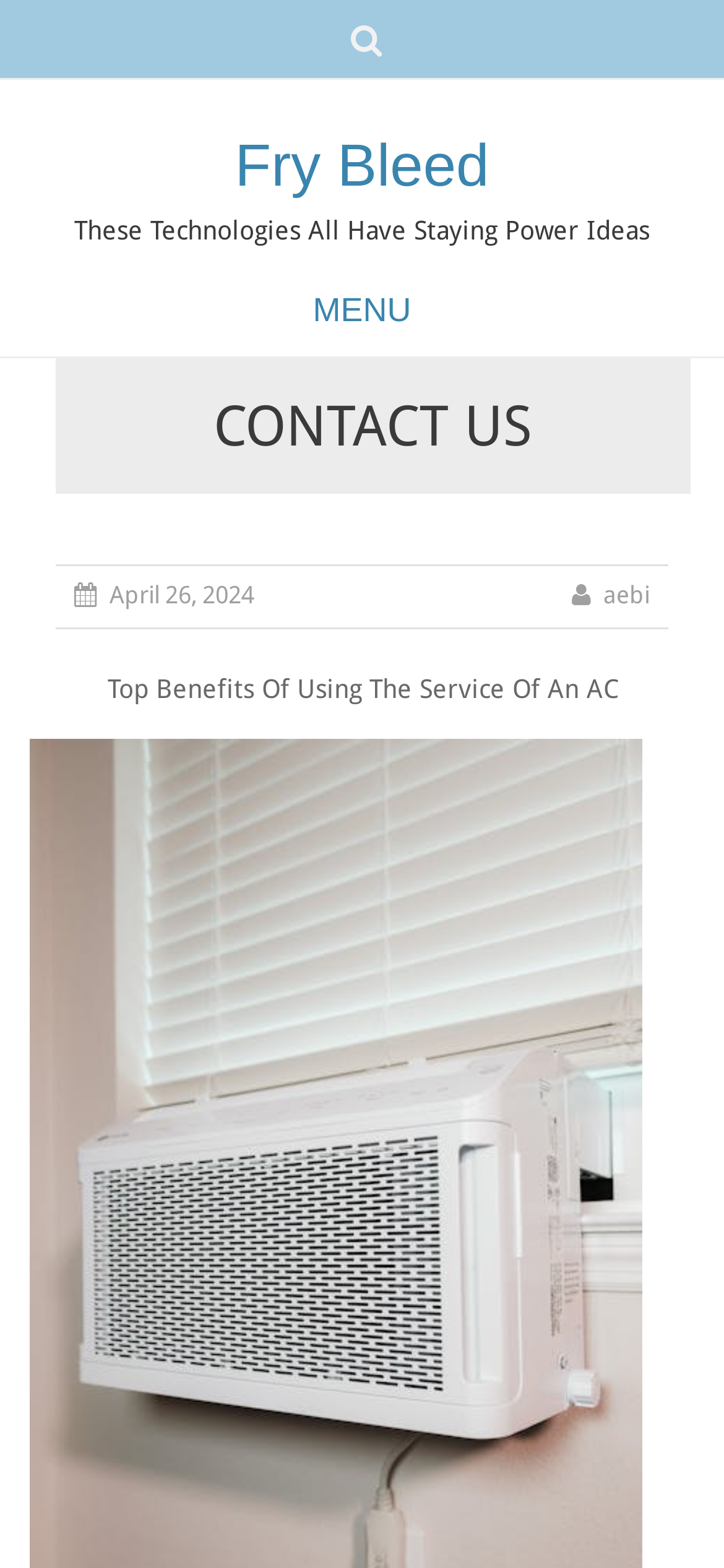Please determine the bounding box of the UI element that matches this description: aebi. The coordinates should be given as (top-left x, top-left y, bottom-right x, bottom-right y), with all values between 0 and 1.

[0.833, 0.371, 0.897, 0.389]